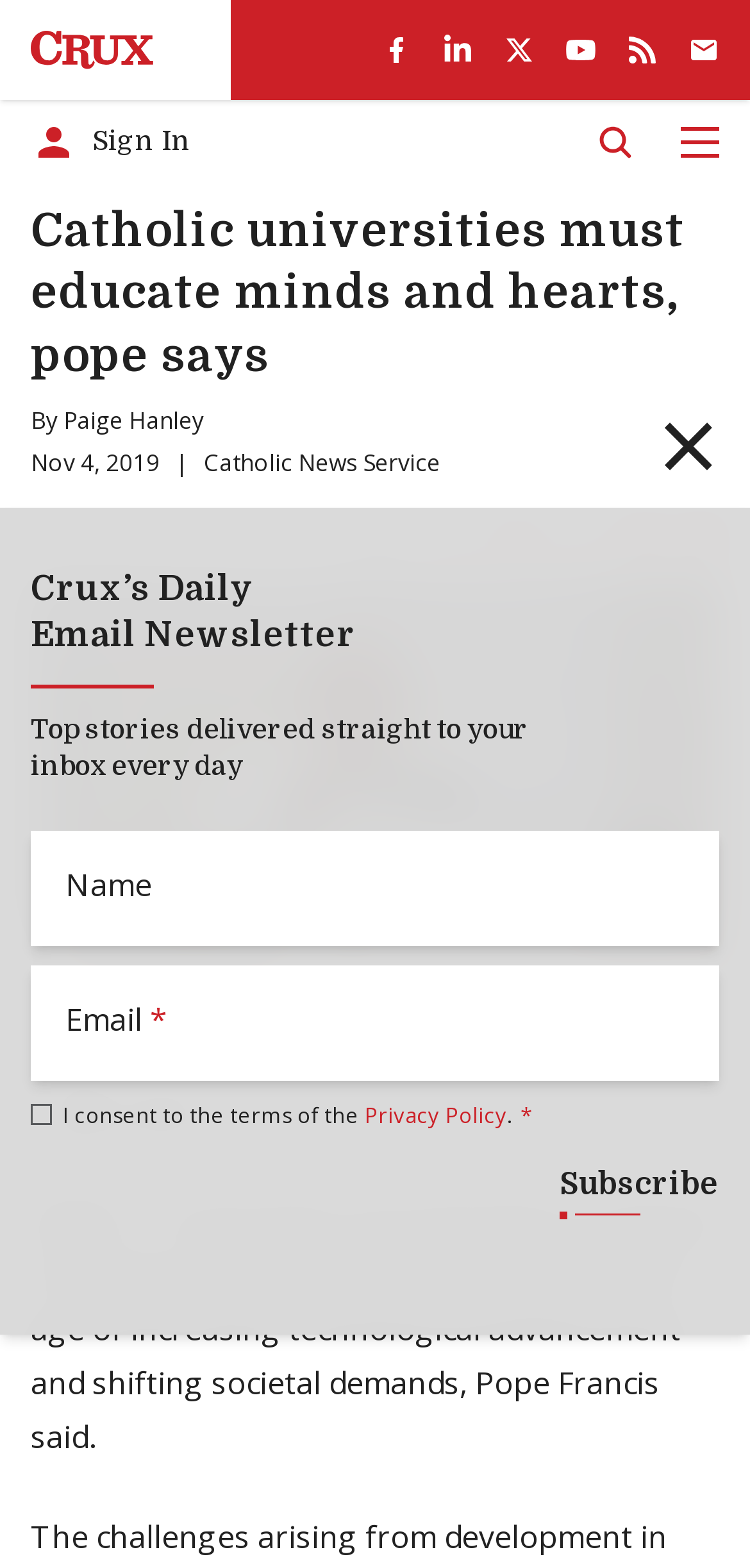Provide the bounding box coordinates of the UI element this sentence describes: "Related Jobs".

None